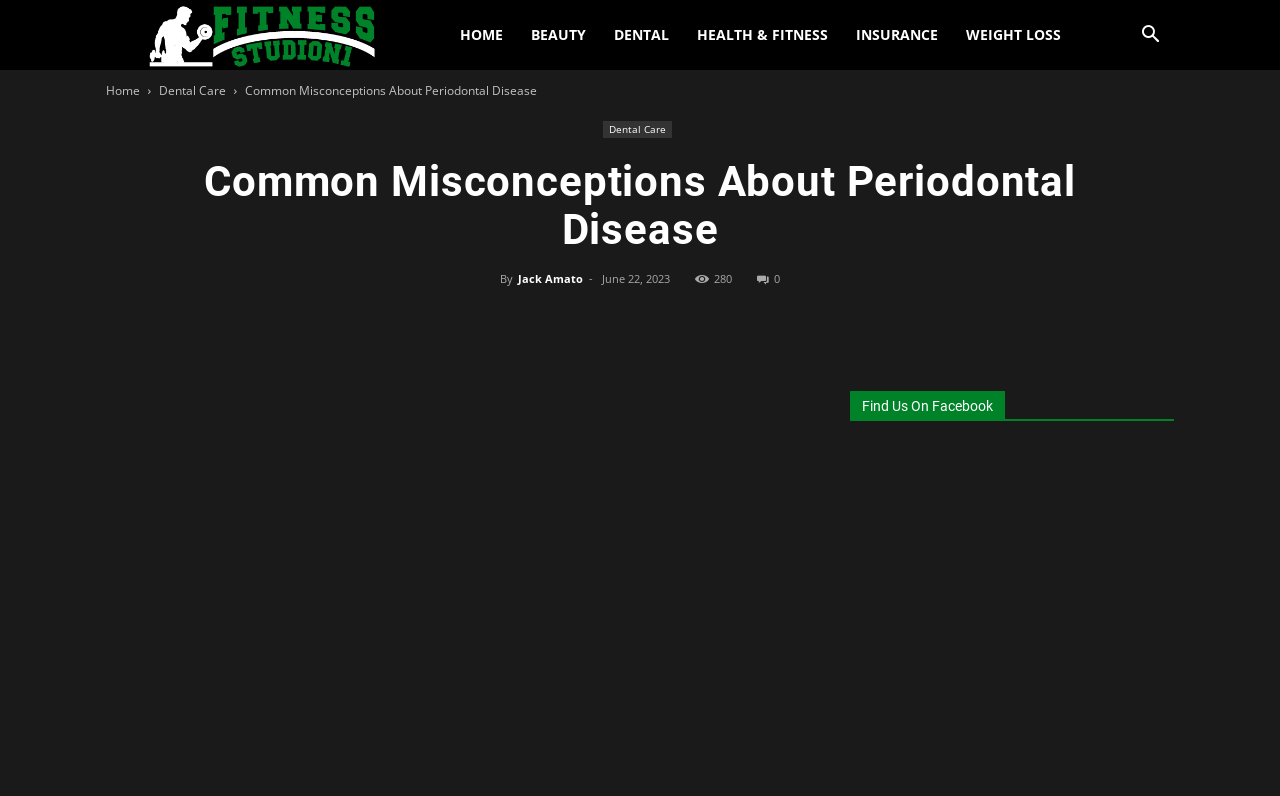What is the topic of the current webpage?
Answer the question based on the image using a single word or a brief phrase.

Periodontal Disease